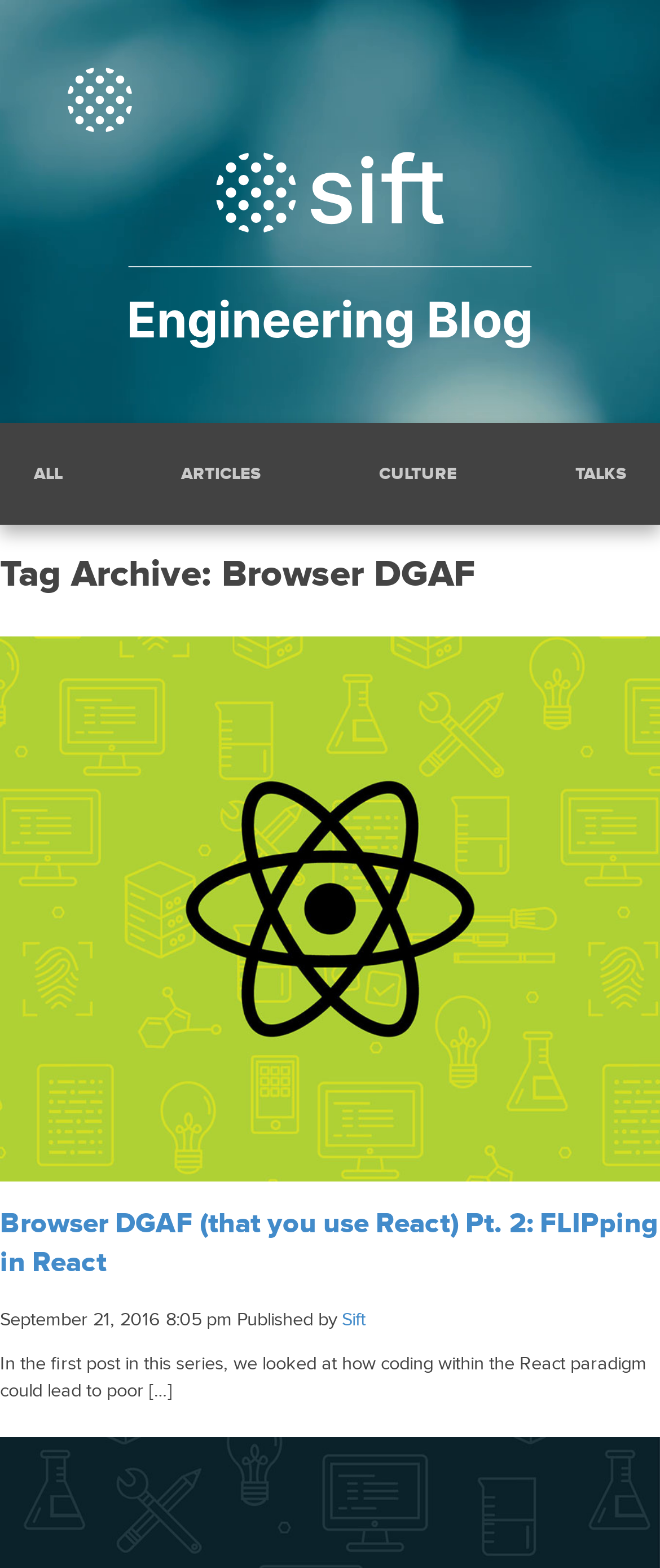Please provide a one-word or short phrase answer to the question:
How many article categories are there?

4